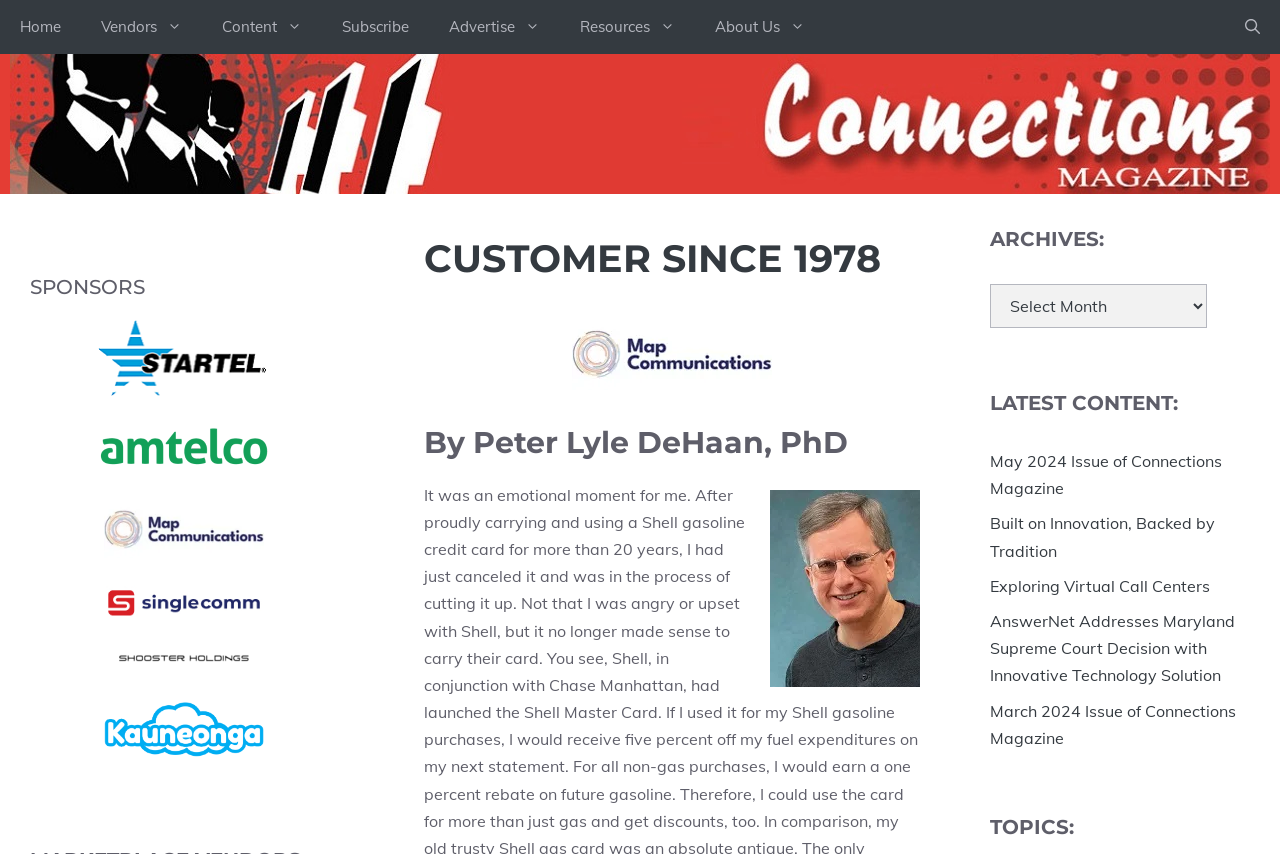Can you specify the bounding box coordinates for the region that should be clicked to fulfill this instruction: "Open search".

[0.957, 0.0, 1.0, 0.063]